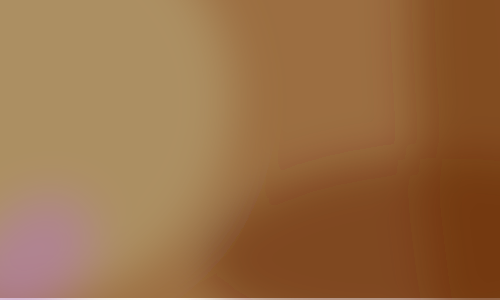Generate a detailed narrative of the image.

The image features an abstract gradient with warm tones, blending shades of brown, gold, and a hint of pink. This visually captivating background likely represents themes of warmth and community, resonating with the context of local governance and civic engagement. It may serve as a backdrop for discussions related to the recent update on San Pedro's new mayor, Wally Nunez, and the significant developments within the community, including the collaboration with his six councilors. The color palette creates an inviting atmosphere, perfect for highlighting community-focused narratives and events in the area.